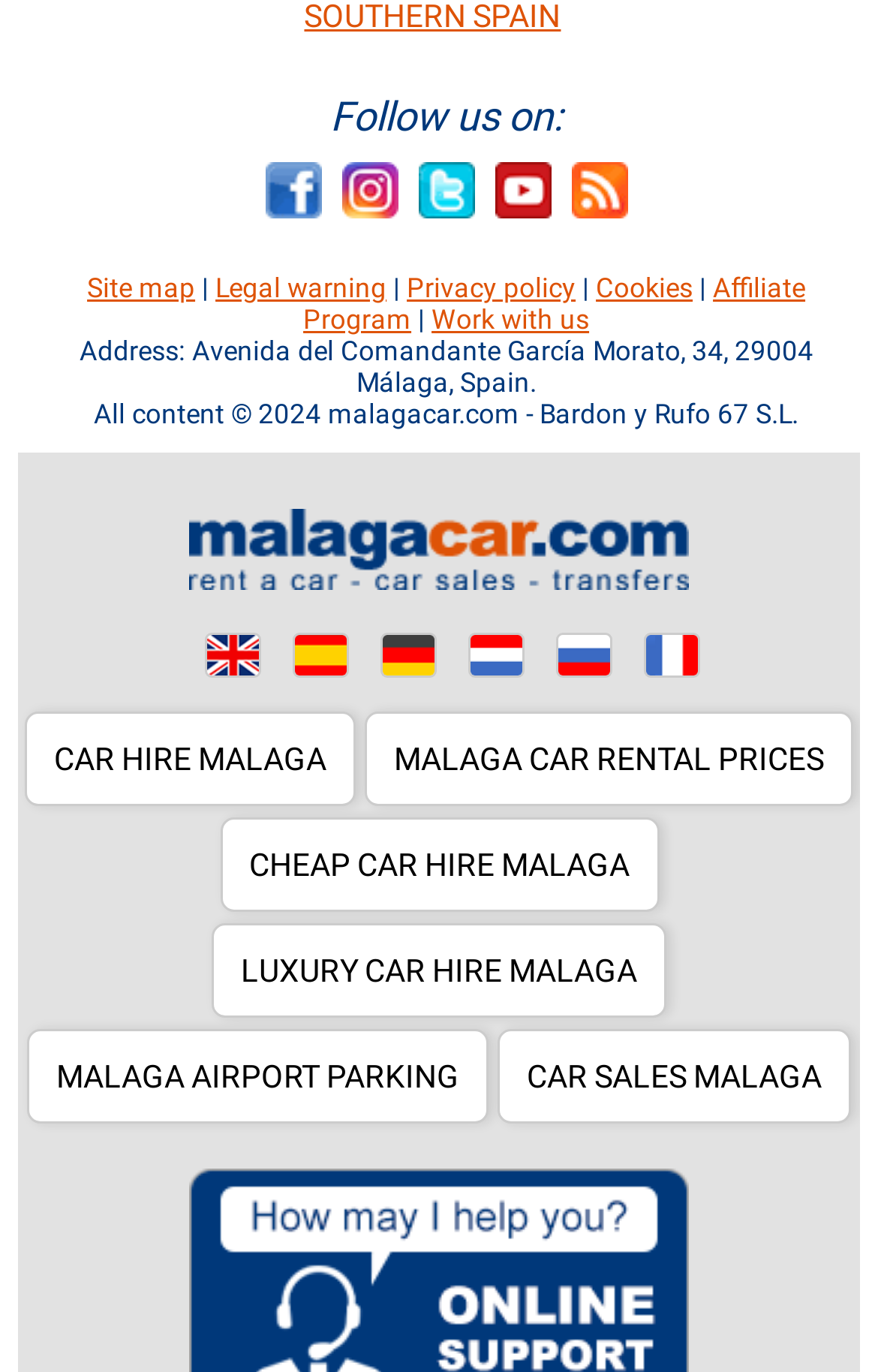Please identify the bounding box coordinates of the region to click in order to complete the given instruction: "Contact us through email". The coordinates should be four float numbers between 0 and 1, i.e., [left, top, right, bottom].

None